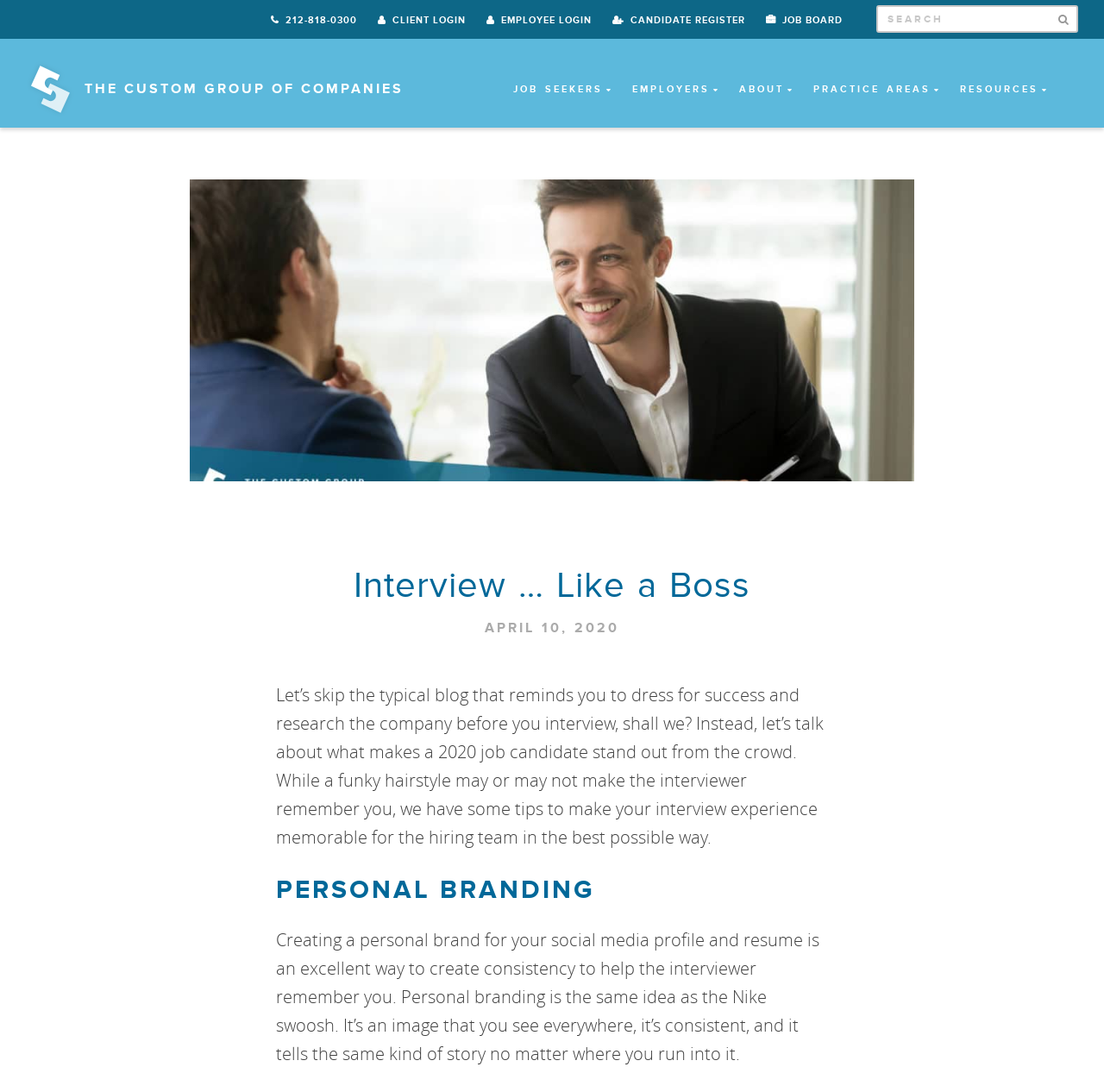Specify the bounding box coordinates for the region that must be clicked to perform the given instruction: "View job board".

[0.686, 0.001, 0.771, 0.036]